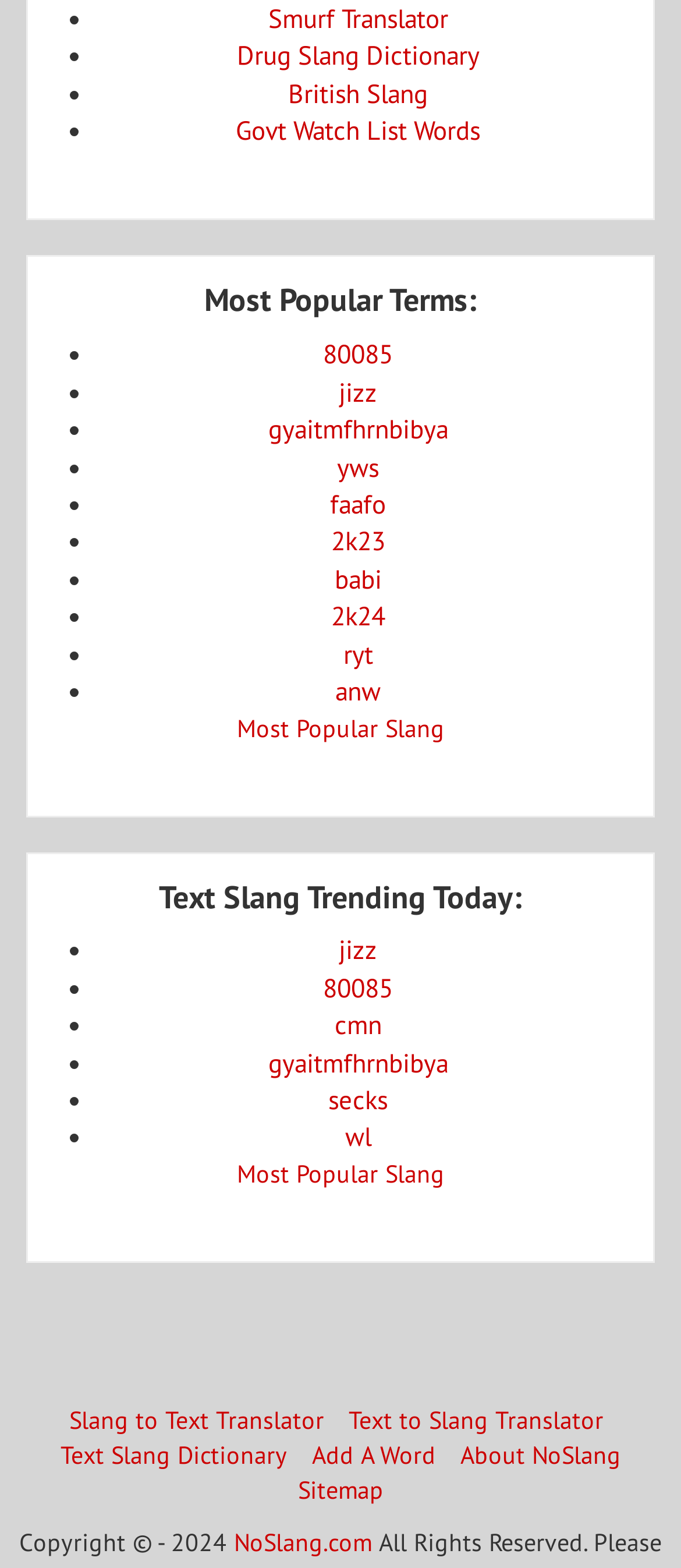Determine the bounding box coordinates for the HTML element mentioned in the following description: "Text Slang Dictionary". The coordinates should be a list of four floats ranging from 0 to 1, represented as [left, top, right, bottom].

[0.088, 0.918, 0.422, 0.938]